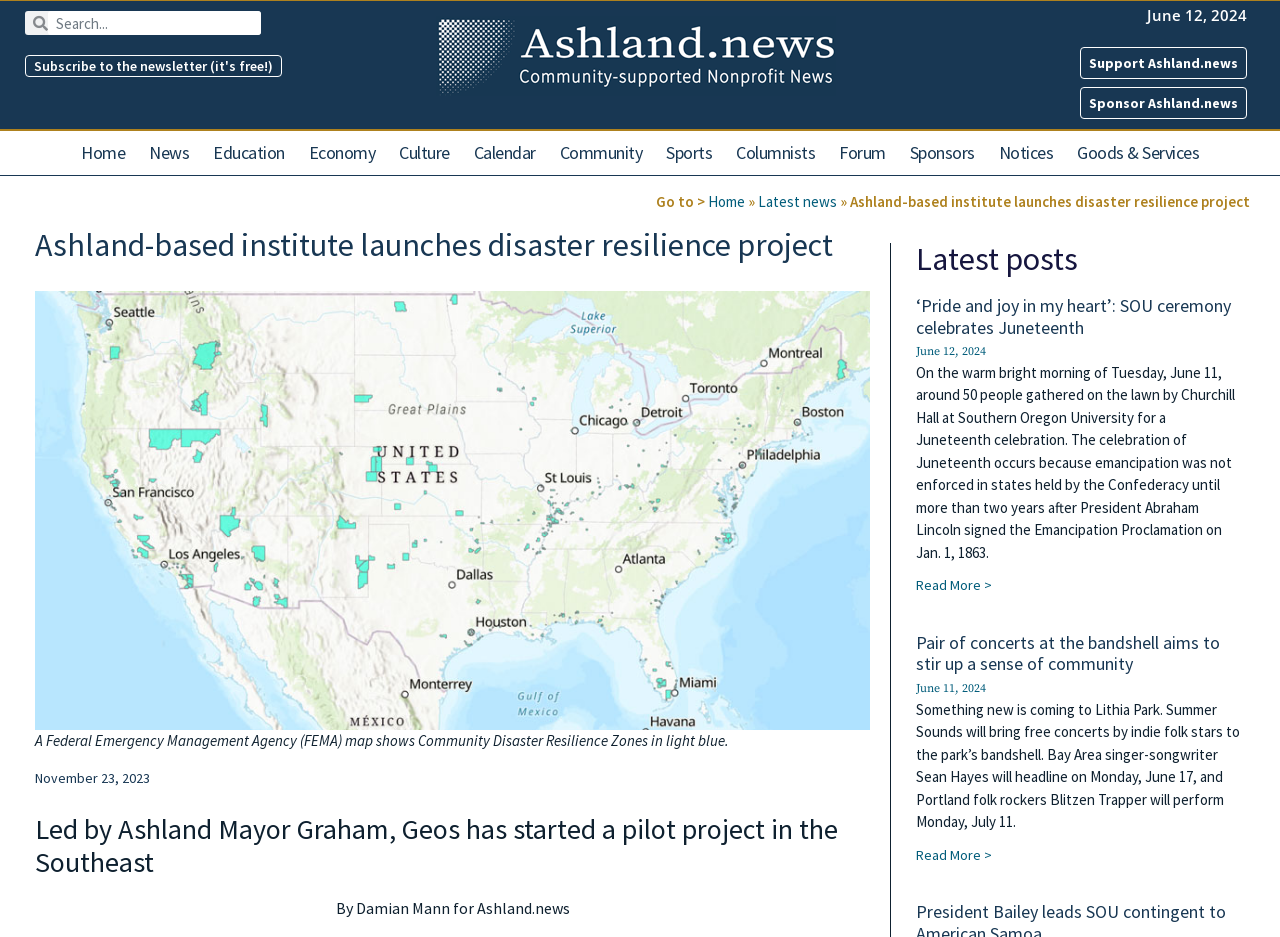What is the topic of the article with the figure?
Provide a detailed answer to the question using information from the image.

I found a figure on the webpage, which is accompanied by a caption mentioning 'Community Disaster Resilience Zones in light blue'. This figure is part of an article about a disaster resilience project.